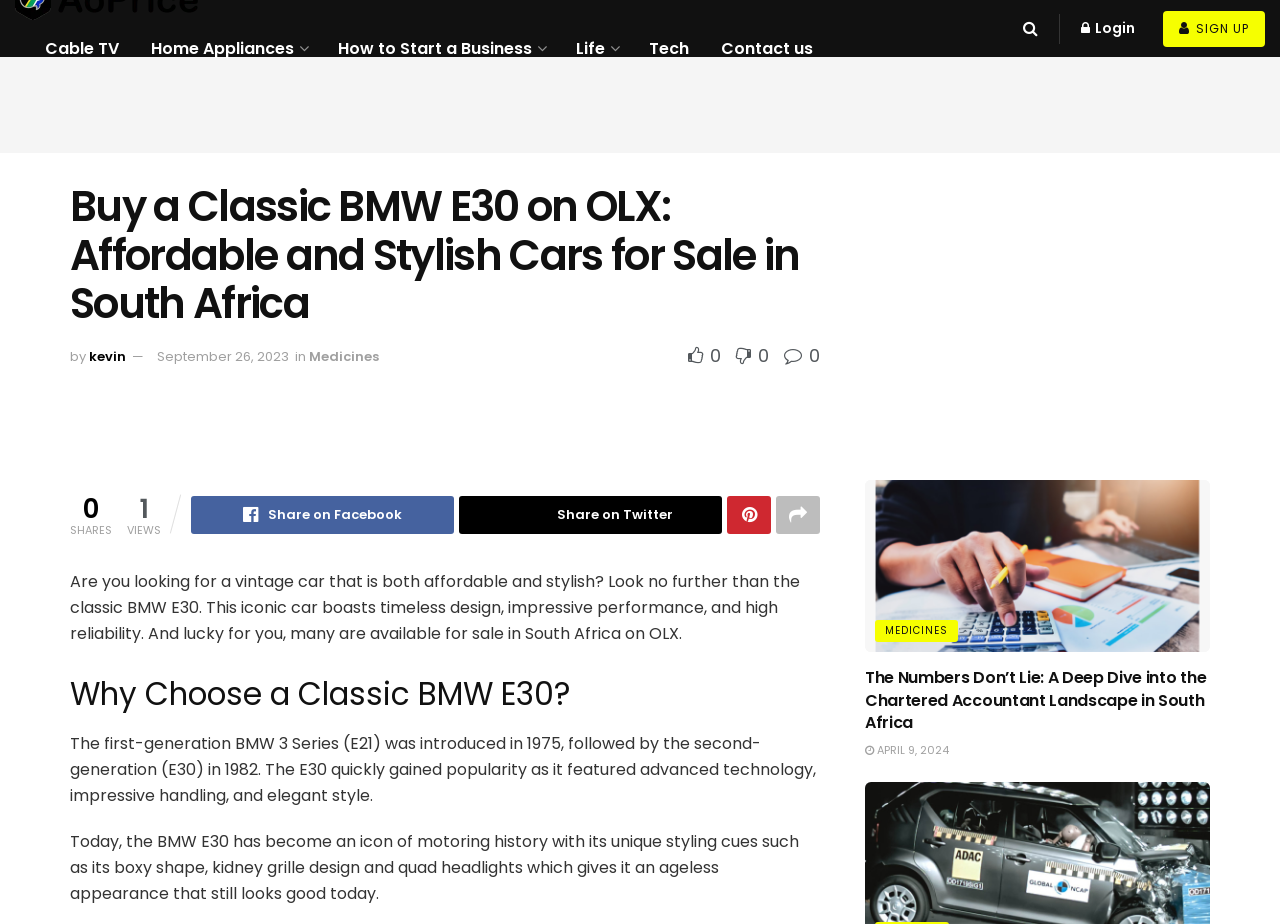Please find the bounding box coordinates of the element that needs to be clicked to perform the following instruction: "Share the page on Facebook". The bounding box coordinates should be four float numbers between 0 and 1, represented as [left, top, right, bottom].

[0.149, 0.537, 0.355, 0.578]